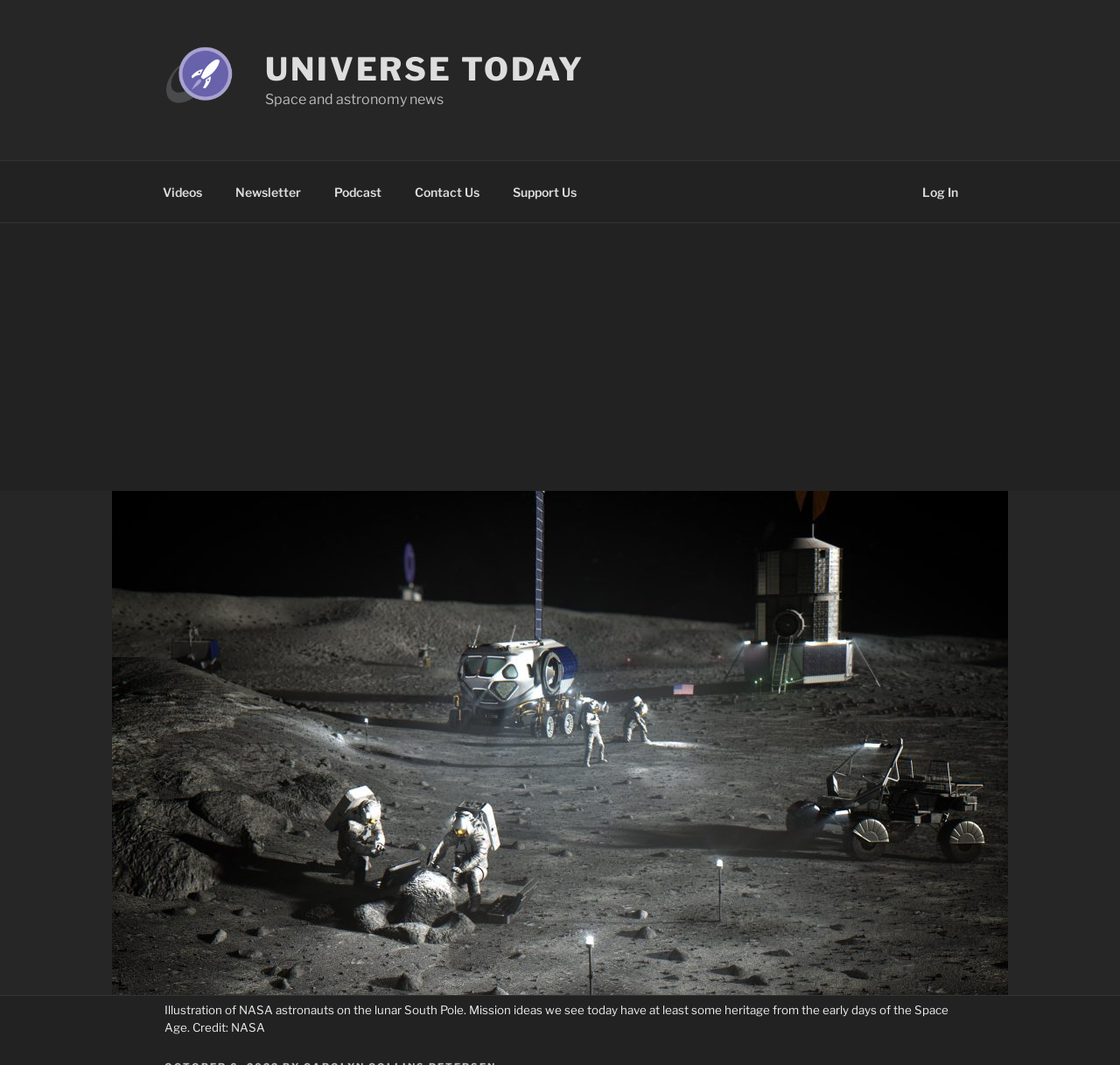Please provide a comprehensive answer to the question below using the information from the image: What is the position of the 'Log In' link in the top menu?

The 'Log In' link is located at the rightmost position in the top menu, with a bounding box coordinate of [0.809, 0.16, 0.869, 0.2].